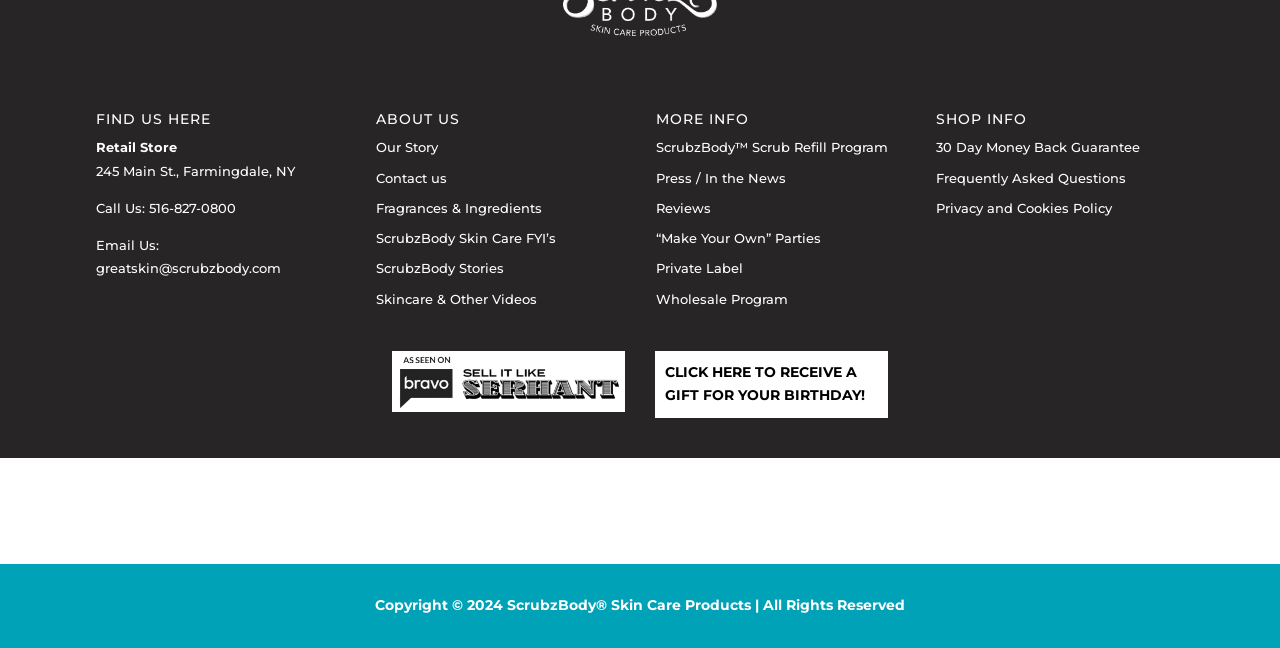Using the element description Privacy and Cookies Policy, predict the bounding box coordinates for the UI element. Provide the coordinates in (top-left x, top-left y, bottom-right x, bottom-right y) format with values ranging from 0 to 1.

[0.732, 0.308, 0.869, 0.333]